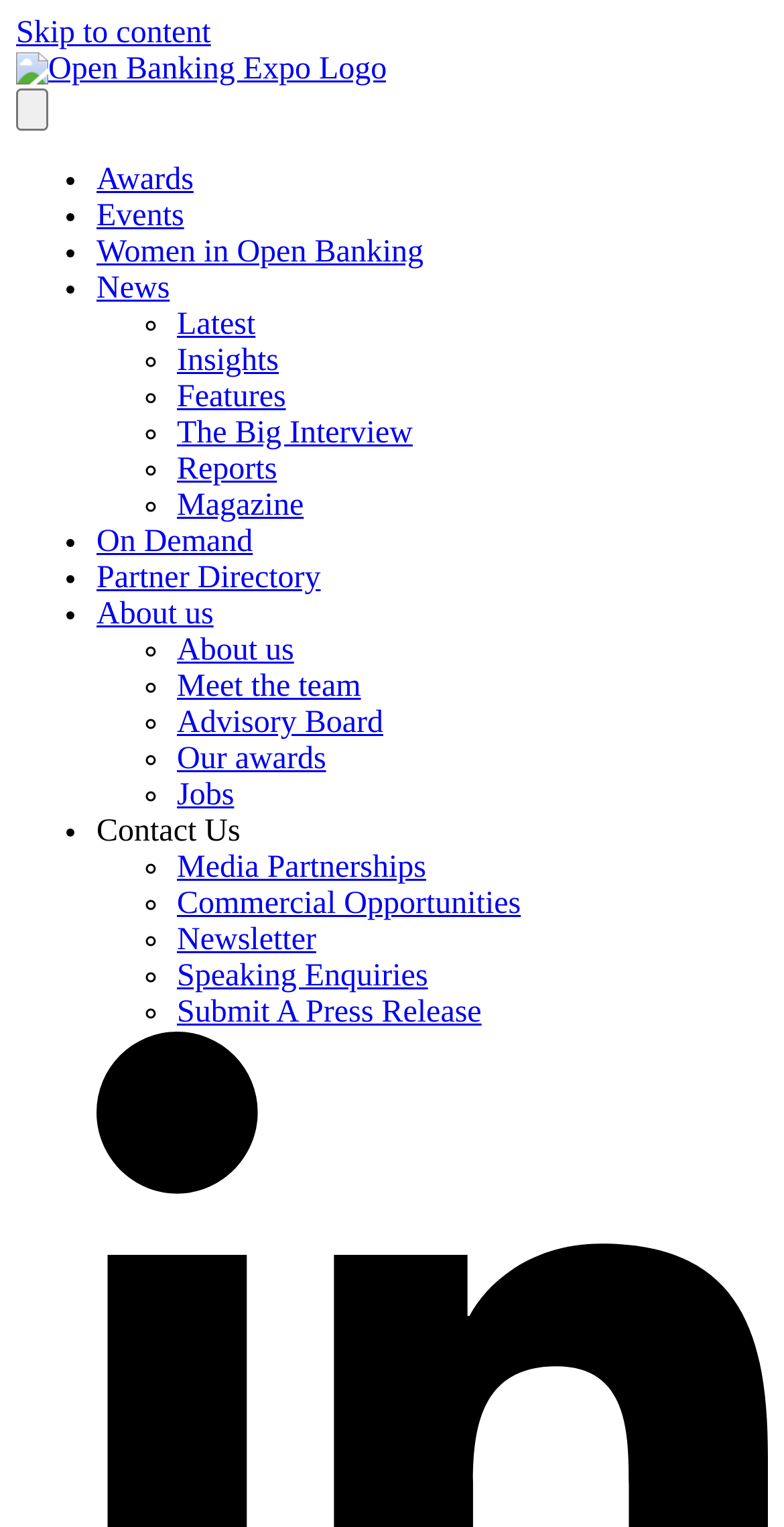Locate the bounding box coordinates of the region to be clicked to comply with the following instruction: "Click on Open Banking Expo Logo". The coordinates must be four float numbers between 0 and 1, in the form [left, top, right, bottom].

[0.021, 0.034, 0.493, 0.057]